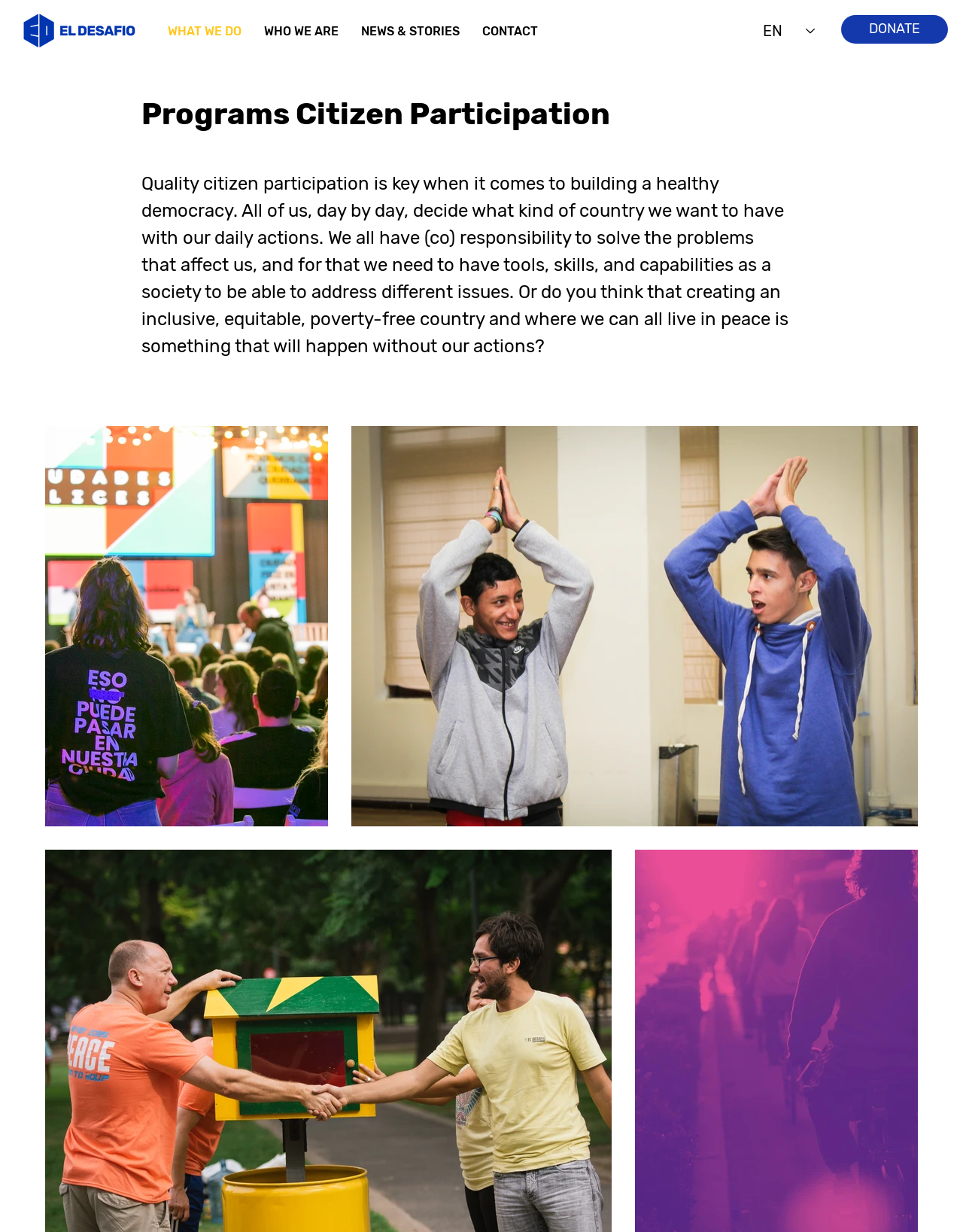What is the purpose of citizen participation?
Using the image, elaborate on the answer with as much detail as possible.

I read the text on the page and found a sentence that explains the purpose of citizen participation, which is to build a healthy democracy.